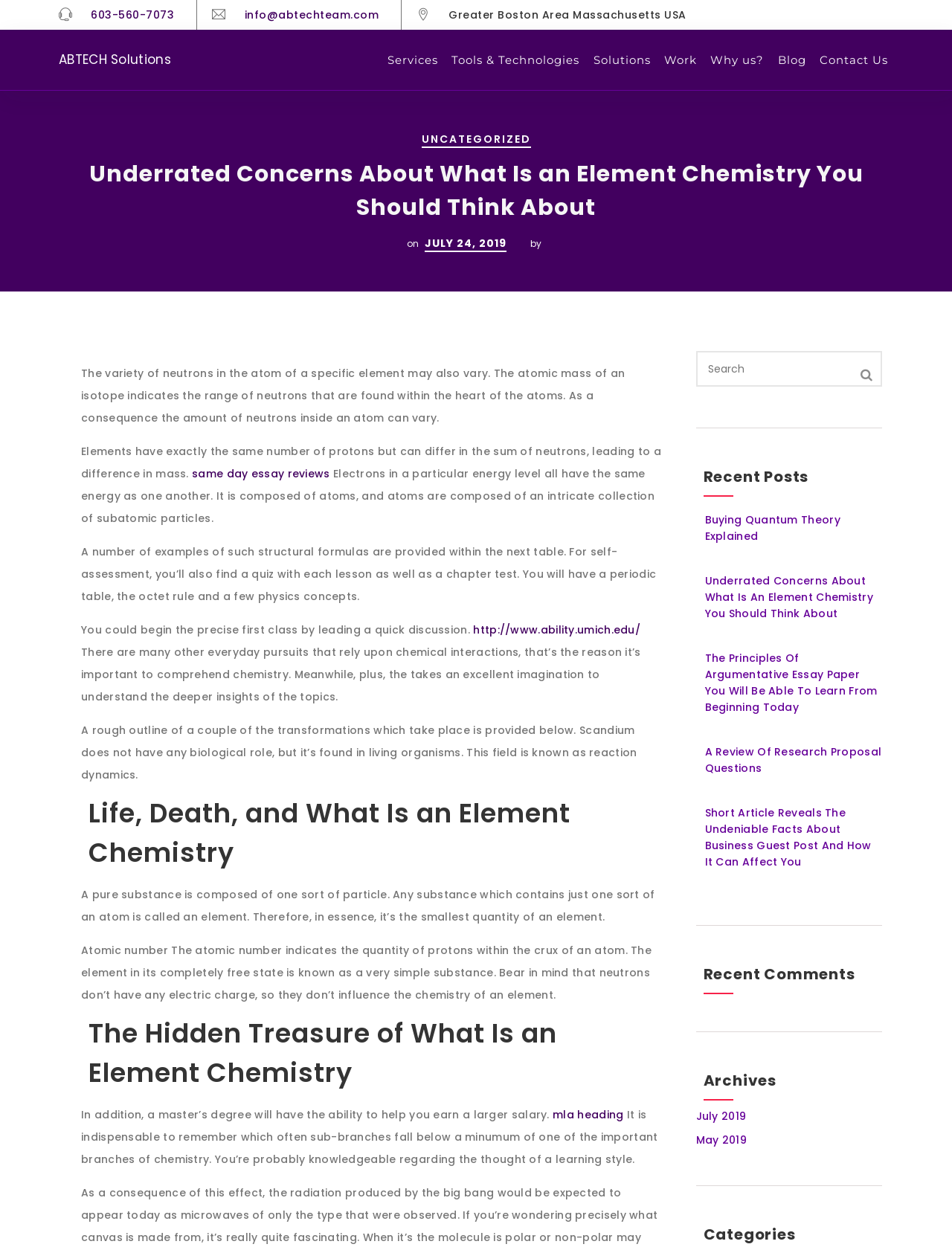Determine the bounding box for the described HTML element: "July 24, 2019". Ensure the coordinates are four float numbers between 0 and 1 in the format [left, top, right, bottom].

[0.446, 0.189, 0.532, 0.202]